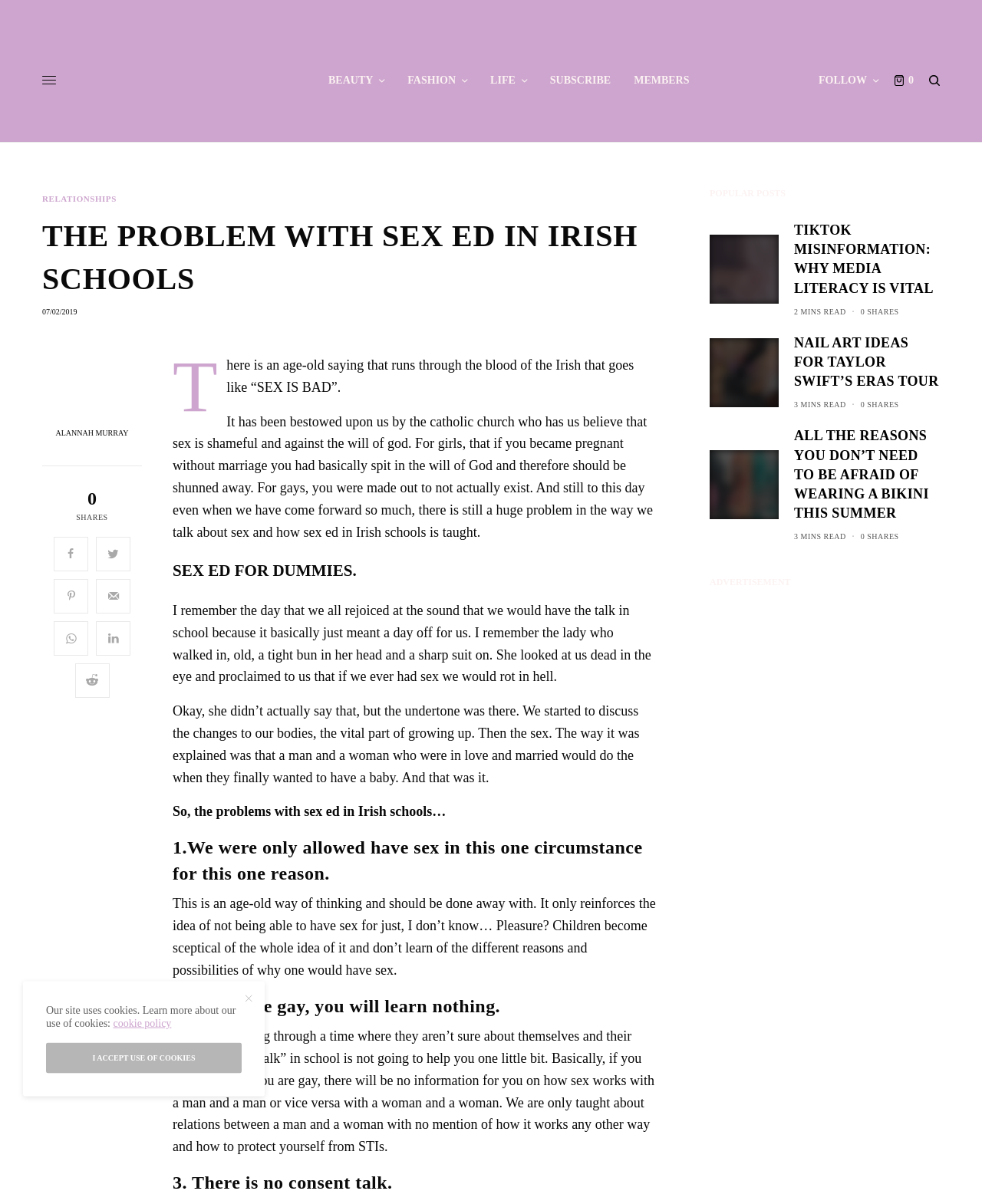Provide a brief response to the question using a single word or phrase: 
What is the author of the article?

Alannah Murray